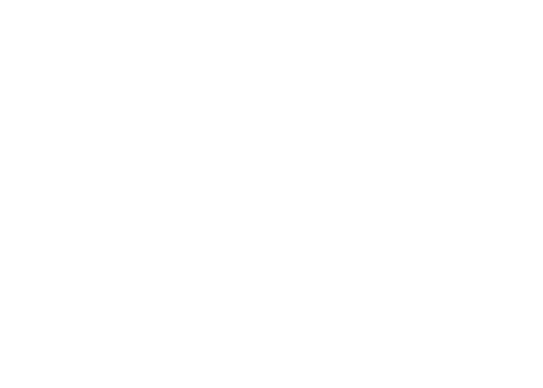Describe every significant element in the image thoroughly.

The image depicts a **Hardened Steels Resin Bond Grinding Wheel** featuring a **Cubic Boron Nitride (CBN)** coating. This specialized grinding wheel is designed for high-performance applications, particularly in grinding hardened steels and super alloys.

Key specifications include its resin bond composition and diamond abrasive material, which contribute to its efficiency in machining operations. Ideal for solid carbide grinding, it can be customized based on specific drawing sizes and tolerance requirements, emphasizing its versatility for various industrial applications. The manufacturer, **Zhengzhou Jinchuan Abrasives Co., Ltd.**, highlights their capability to produce these wheels tailored to customer needs.

This grinding wheel not only facilitates precise grinding but also enhances the overall quality of machined products.